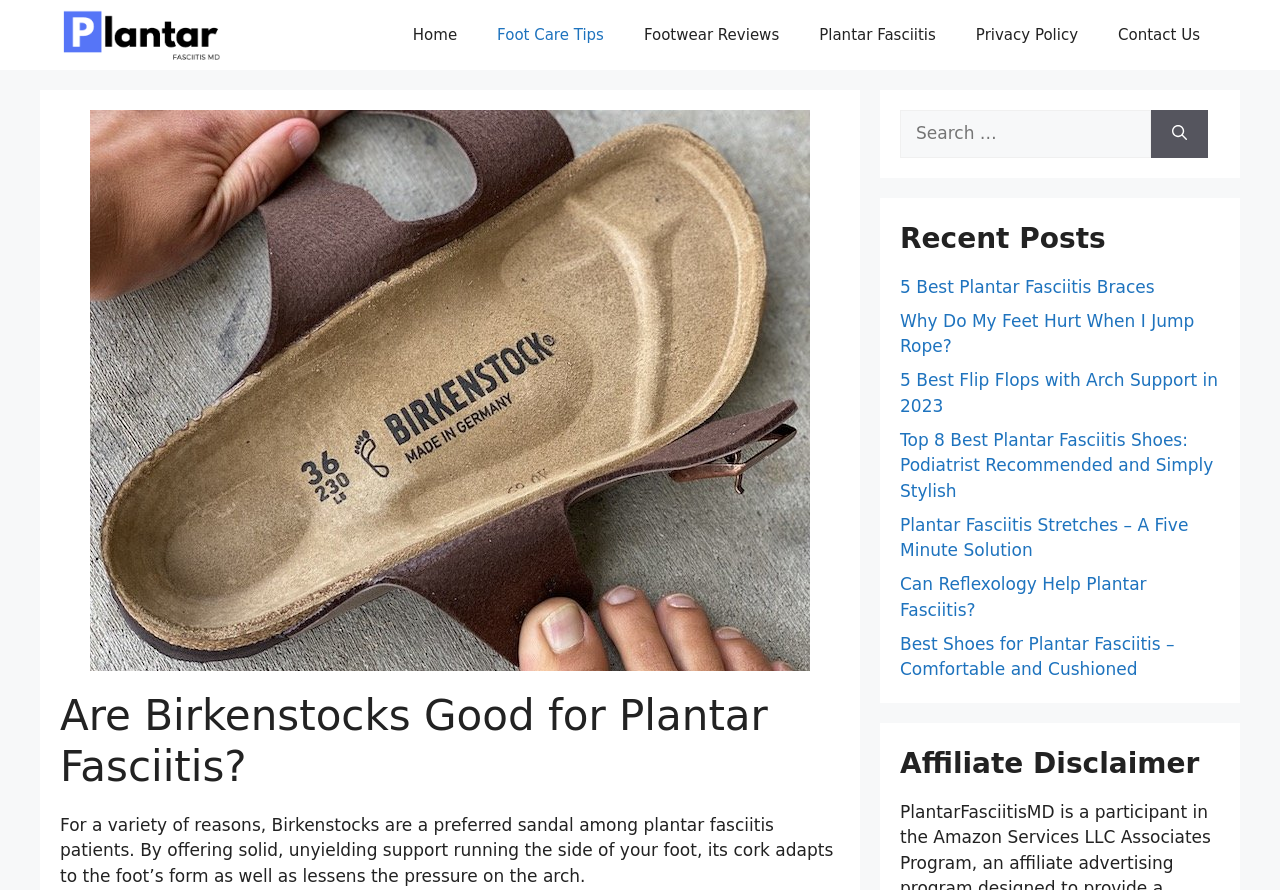Please identify the bounding box coordinates of the clickable area that will fulfill the following instruction: "Search for a keyword". The coordinates should be in the format of four float numbers between 0 and 1, i.e., [left, top, right, bottom].

[0.703, 0.124, 0.899, 0.177]